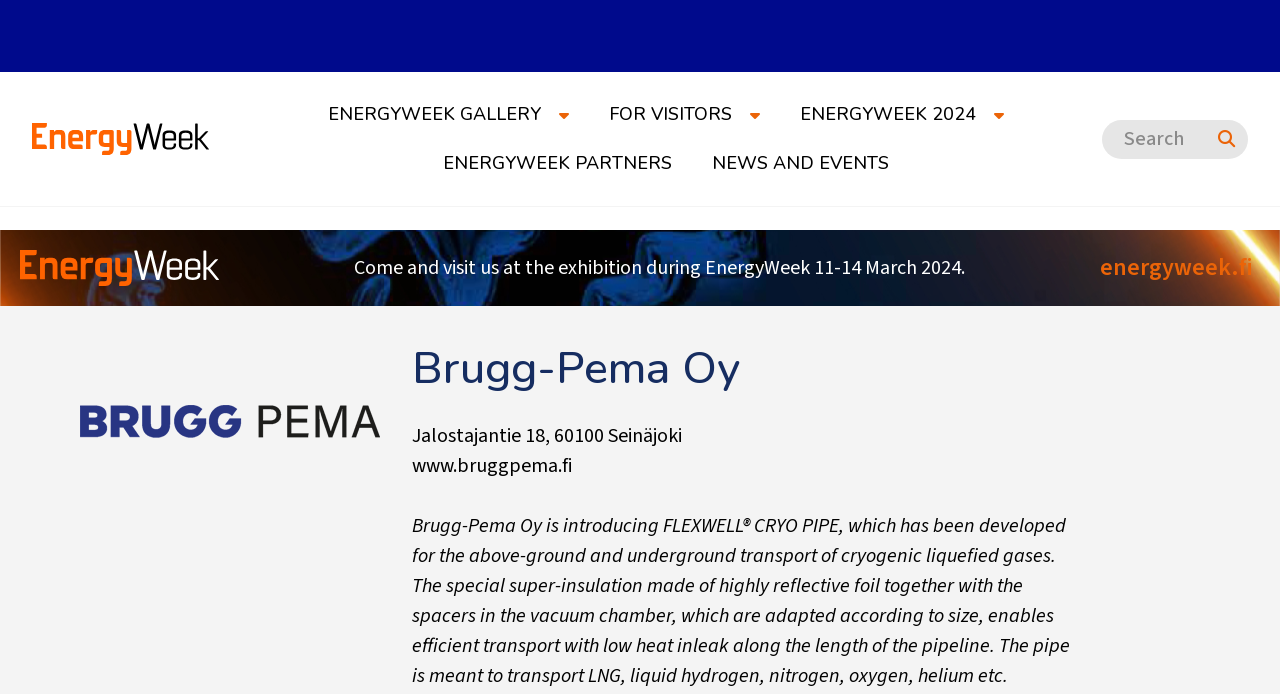Provide a short answer using a single word or phrase for the following question: 
What is the purpose of the search box?

To search for content